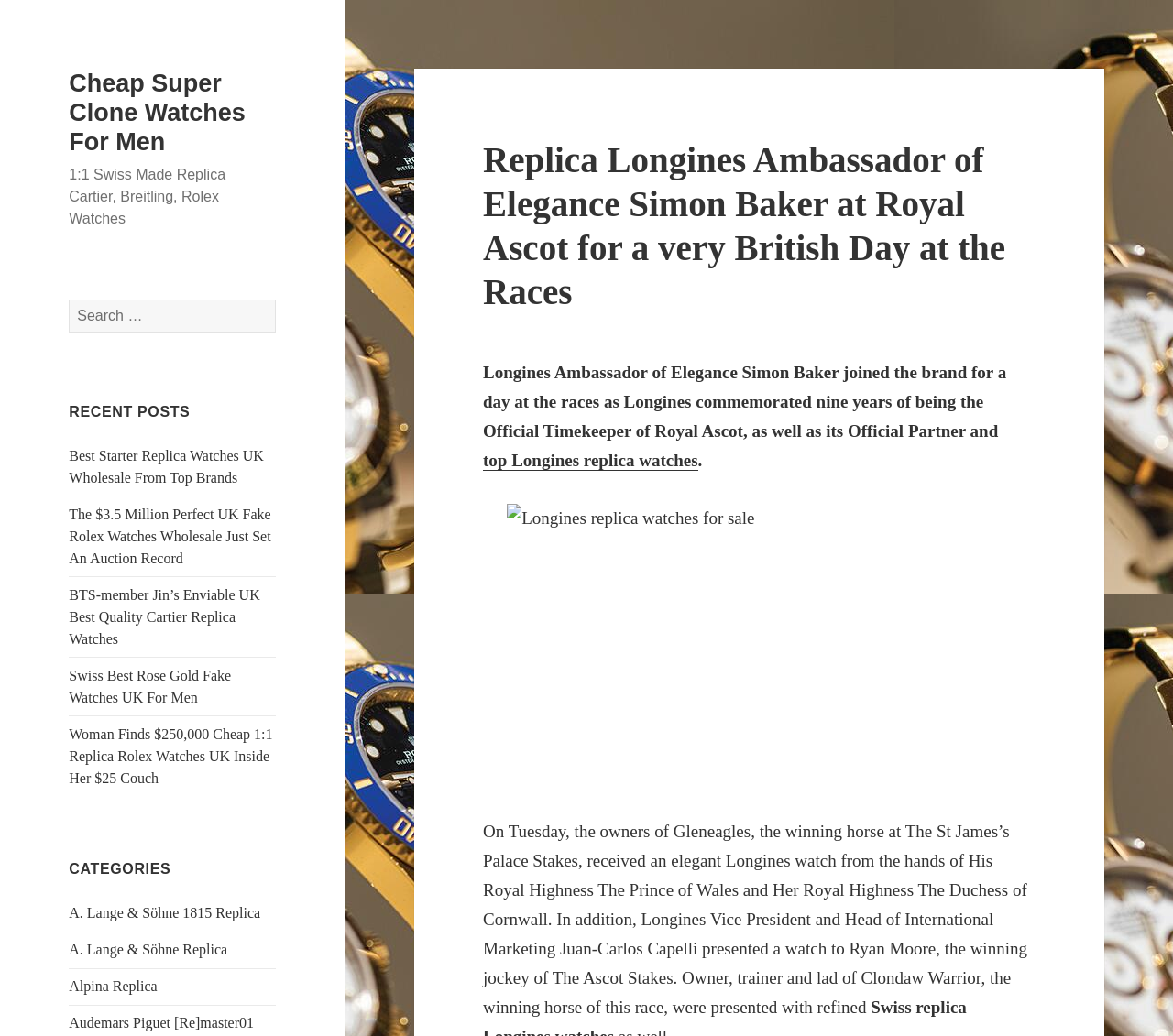What is the brand of the ambassador?
Based on the image, give a one-word or short phrase answer.

Longines